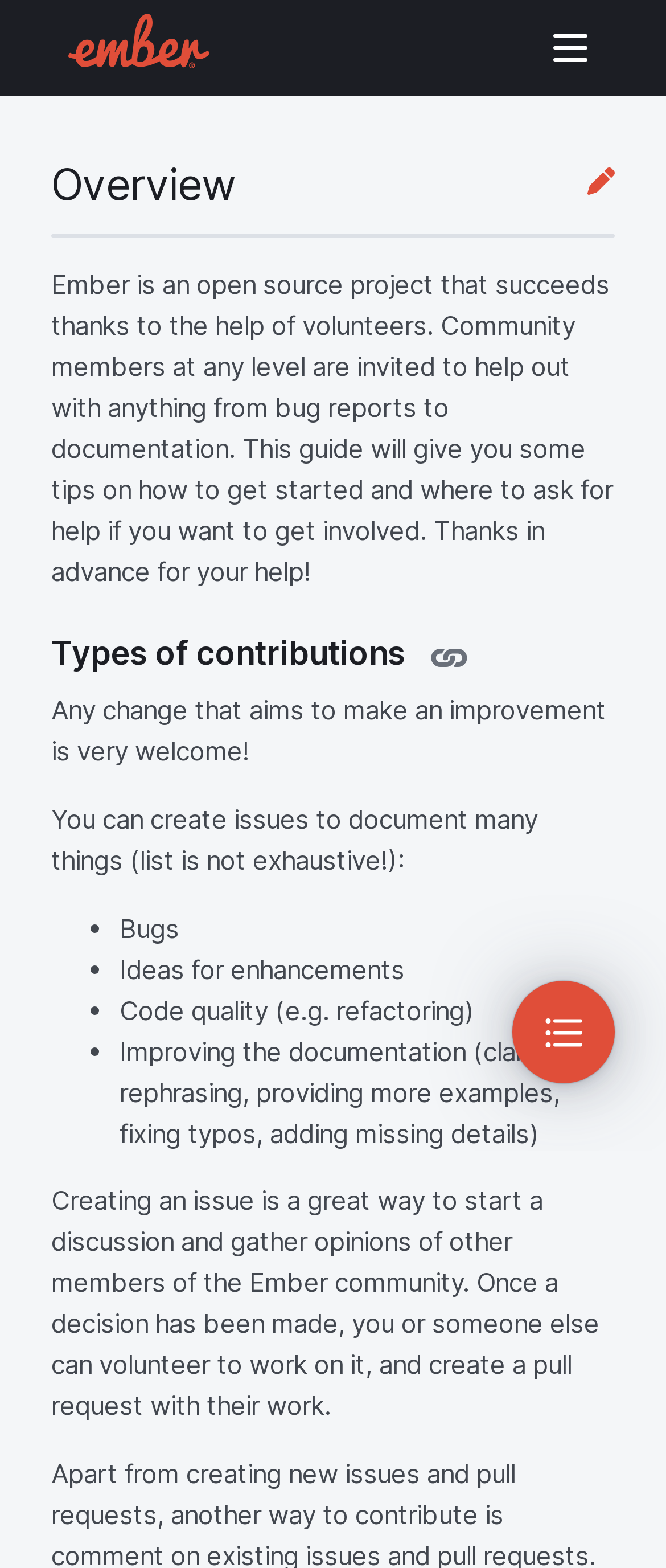Identify the bounding box of the UI element described as follows: "parent_node: Overview". Provide the coordinates as four float numbers in the range of 0 to 1 [left, top, right, bottom].

[0.882, 0.105, 0.923, 0.131]